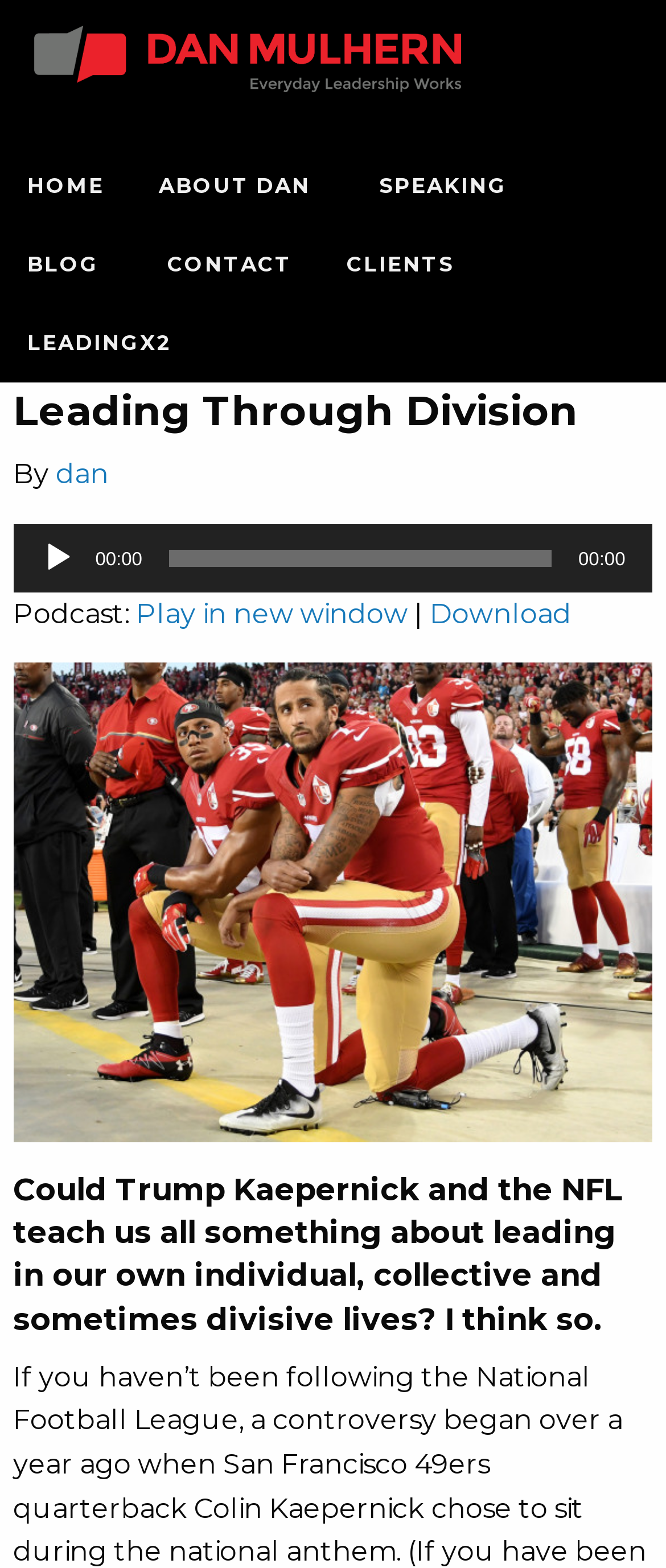Determine the bounding box coordinates of the element's region needed to click to follow the instruction: "Click on the HOME menu item". Provide these coordinates as four float numbers between 0 and 1, formatted as [left, top, right, bottom].

[0.0, 0.092, 0.197, 0.142]